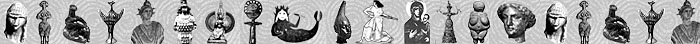Please examine the image and answer the question with a detailed explanation:
What is the likely theme of the image?

The caption suggests that the image might serve to illustrate themes of spirituality, mythology, or the representation of the divine in art, given the depiction of various deities or symbolic entities from ancient or cultural traditions.